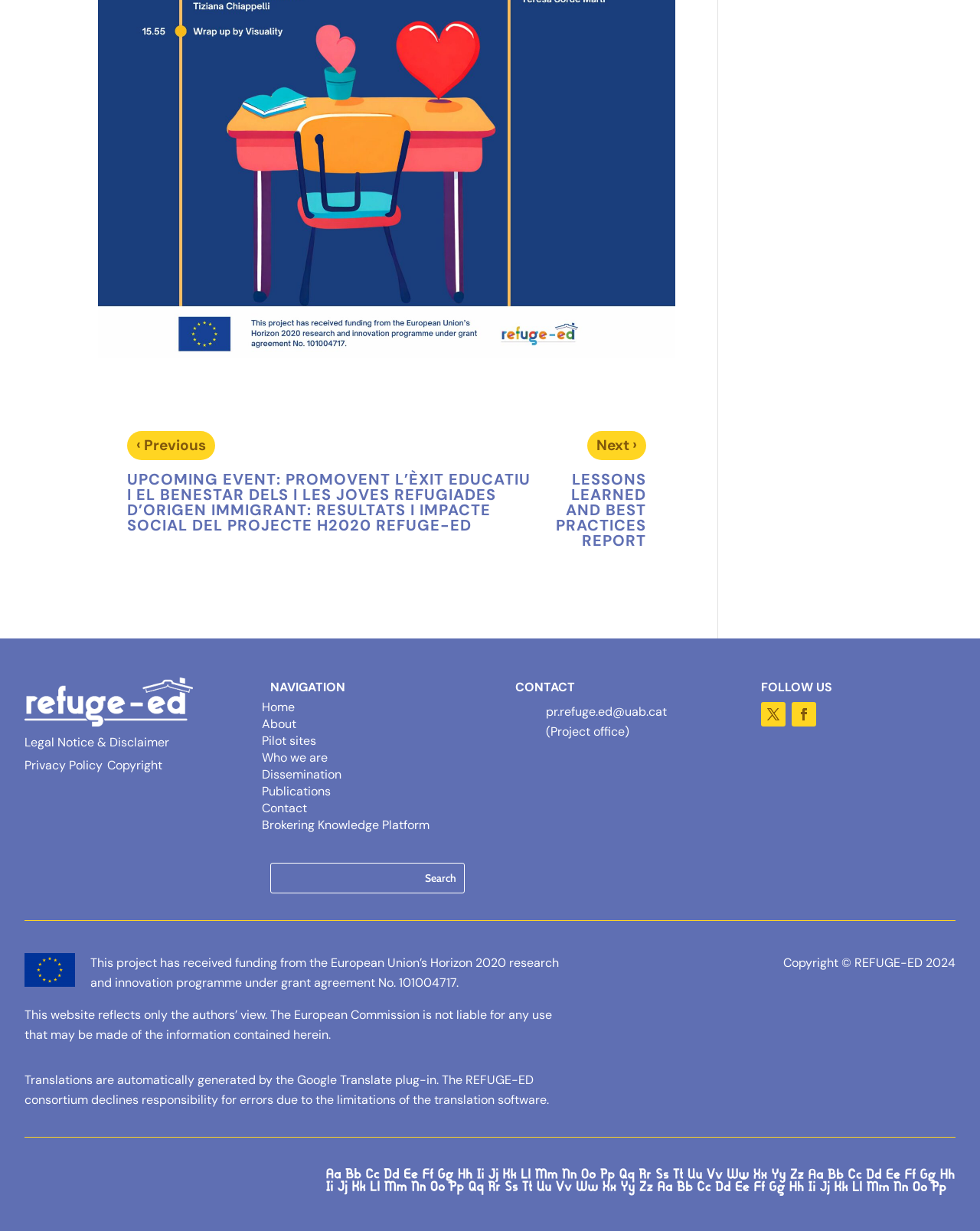Point out the bounding box coordinates of the section to click in order to follow this instruction: "Follow REFUGE-ED on social media".

[0.777, 0.571, 0.802, 0.59]